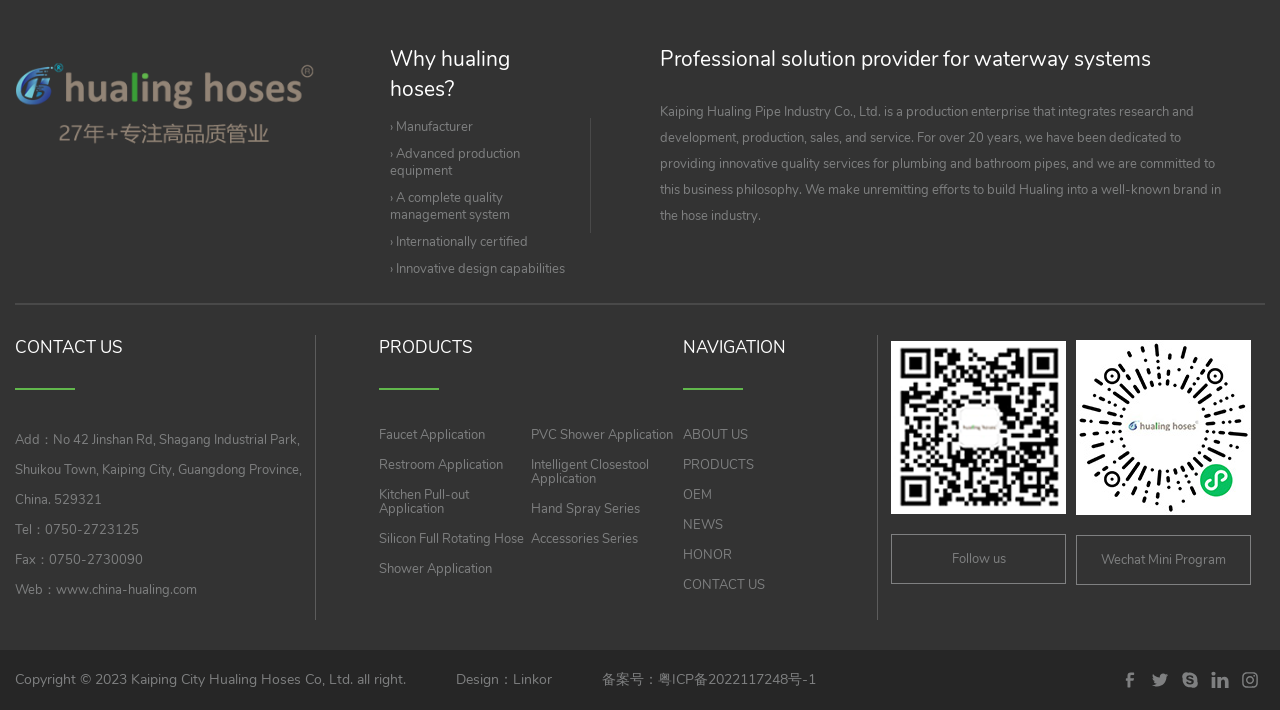Determine the bounding box coordinates of the element's region needed to click to follow the instruction: "View 'CONTACT US' information". Provide these coordinates as four float numbers between 0 and 1, formatted as [left, top, right, bottom].

[0.012, 0.471, 0.246, 0.549]